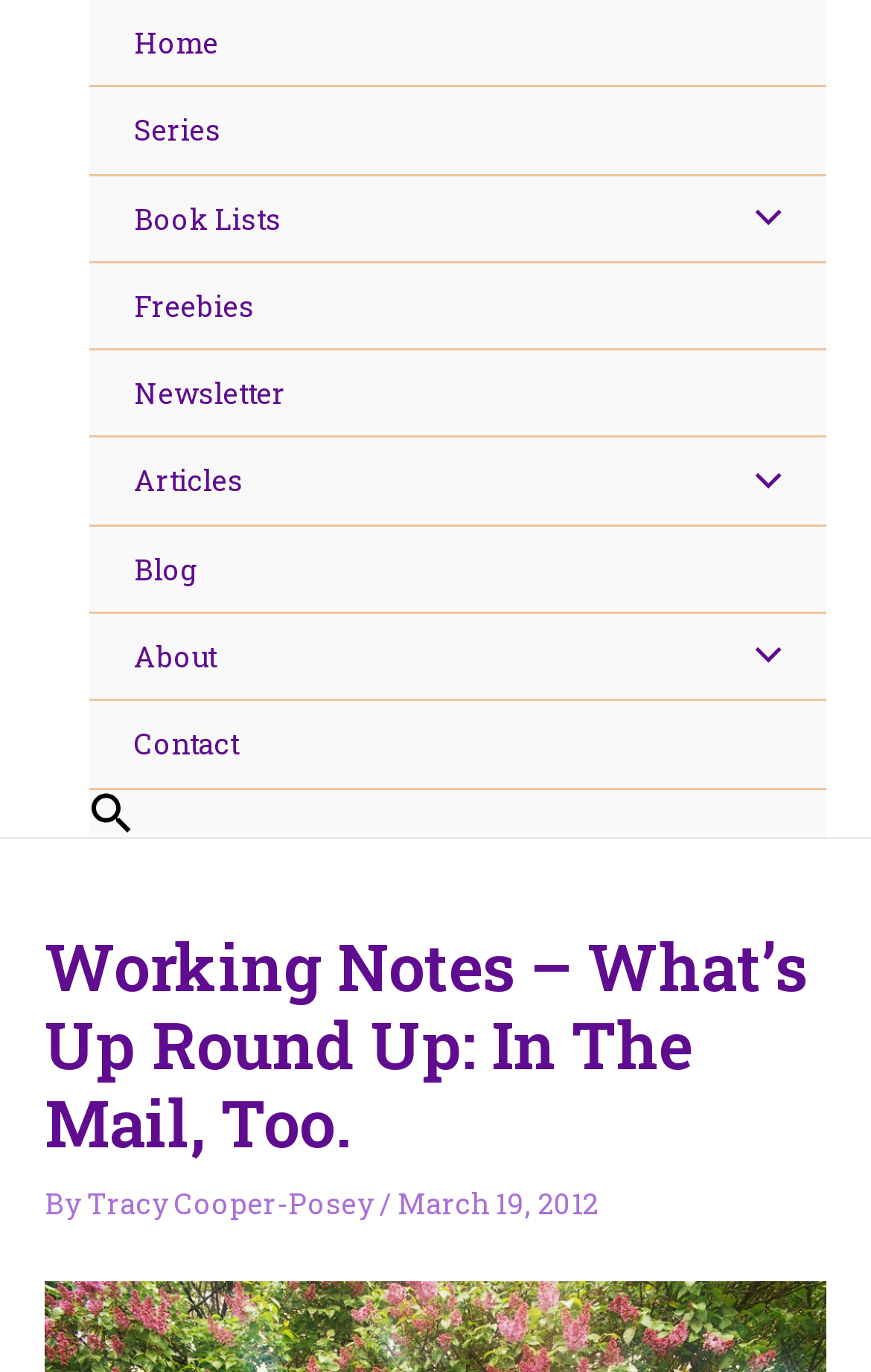Refer to the screenshot and answer the following question in detail:
What is the date of the article?

I looked at the header section of the webpage and found the date, 'March 19, 2012', next to the author's name.